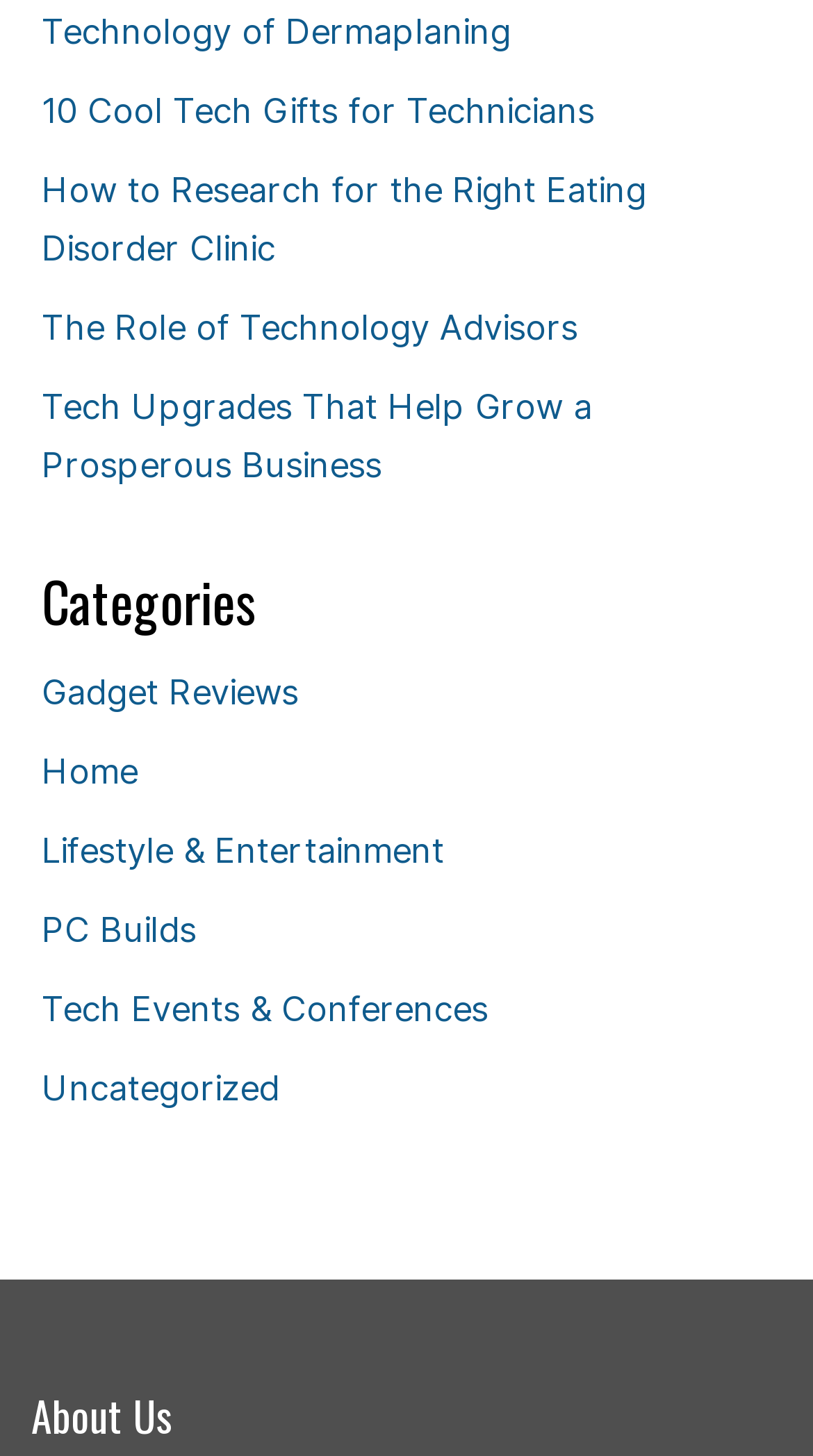Answer the question using only a single word or phrase: 
What is the position of 'Tech Upgrades That Help Grow a Prosperous Business'?

Fourth